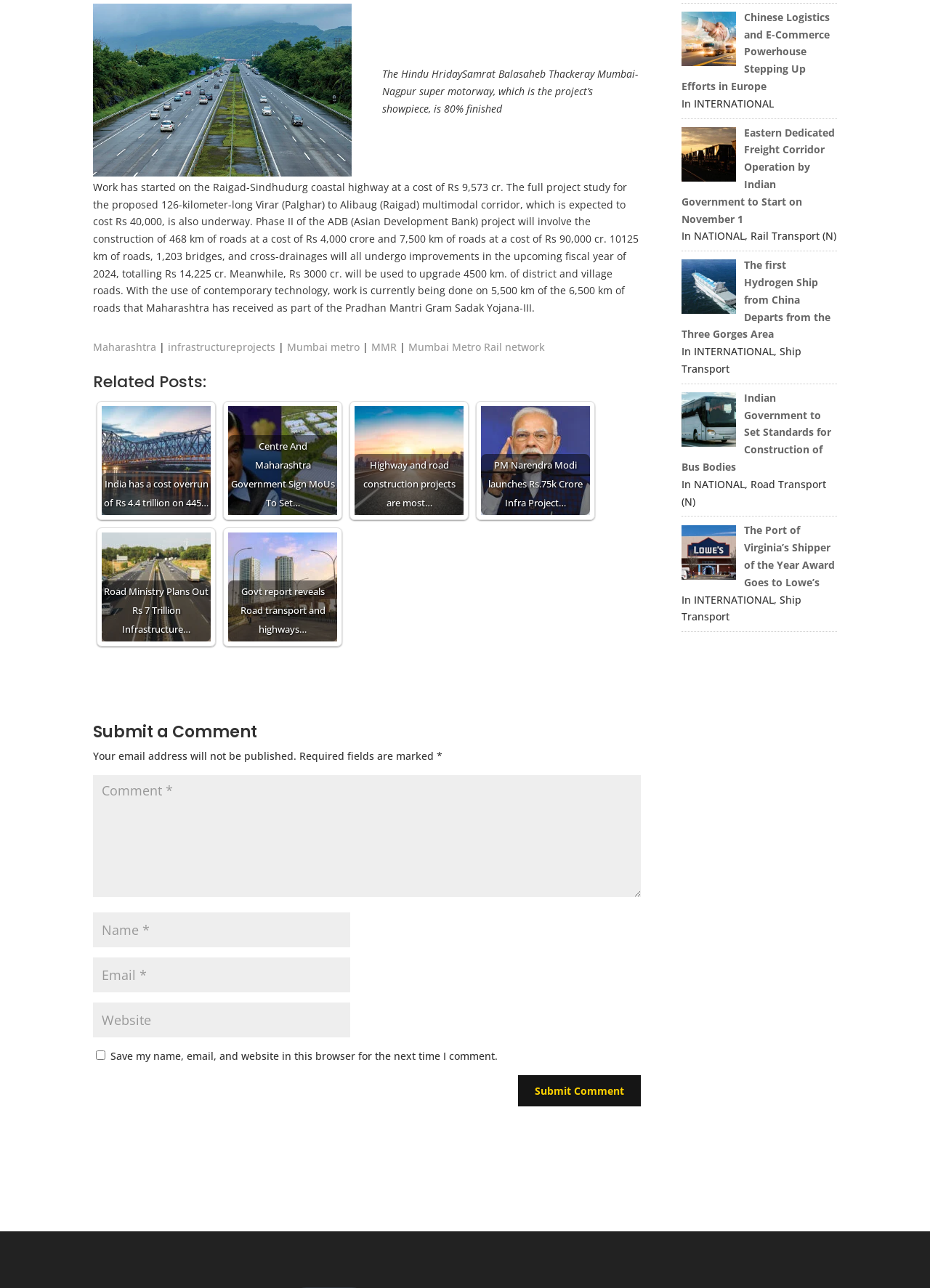Identify the bounding box coordinates of the clickable region necessary to fulfill the following instruction: "Click the 'Cookies Policy' link". The bounding box coordinates should be four float numbers between 0 and 1, i.e., [left, top, right, bottom].

None